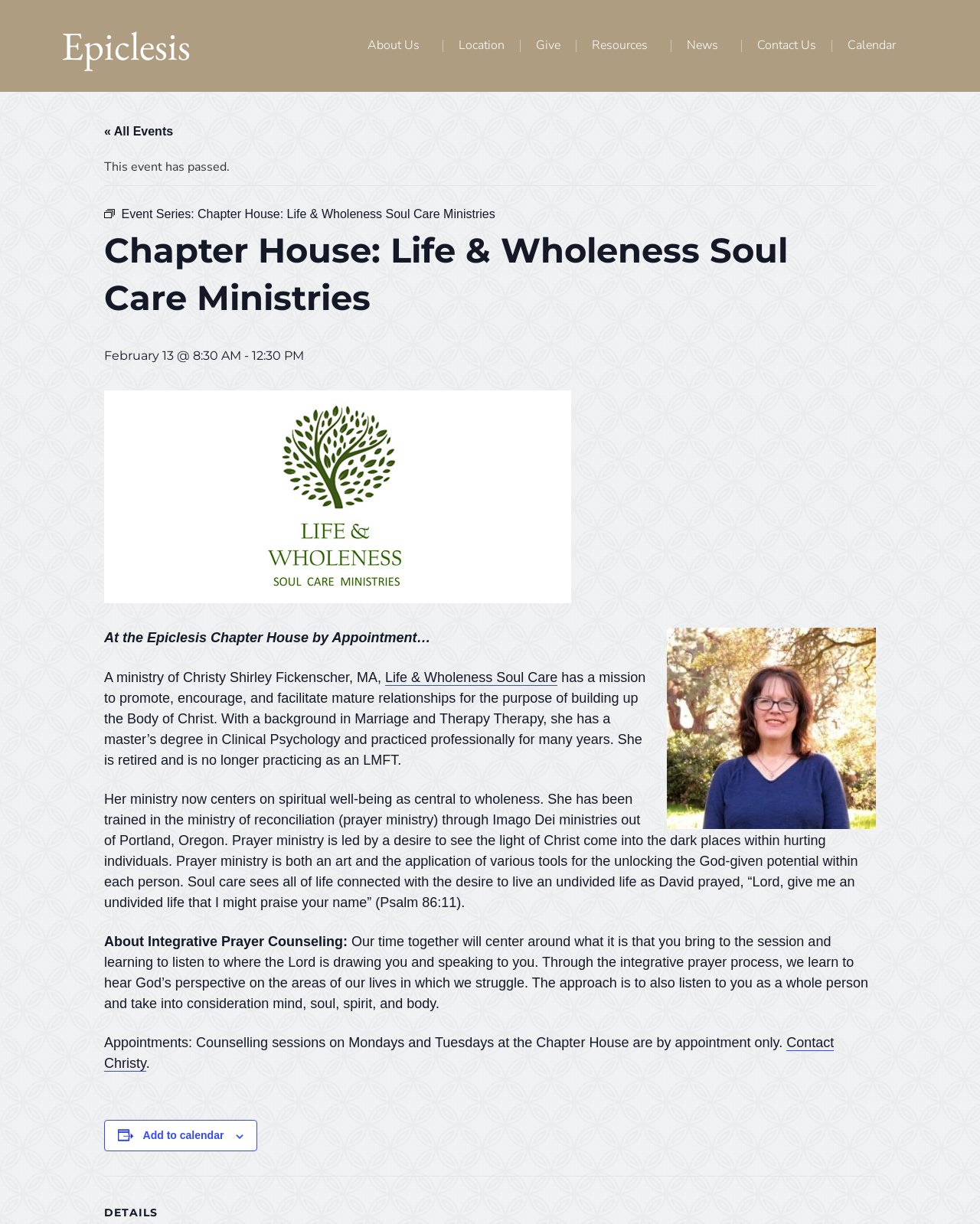What is the name of the ministry?
Please provide a comprehensive answer based on the visual information in the image.

I found the answer by looking at the text content of the webpage, specifically the sentence 'A ministry of Christy Shirley Fickenscher, MA, Life & Wholeness Soul Care...' which indicates that Life & Wholeness Soul Care is the name of the ministry.